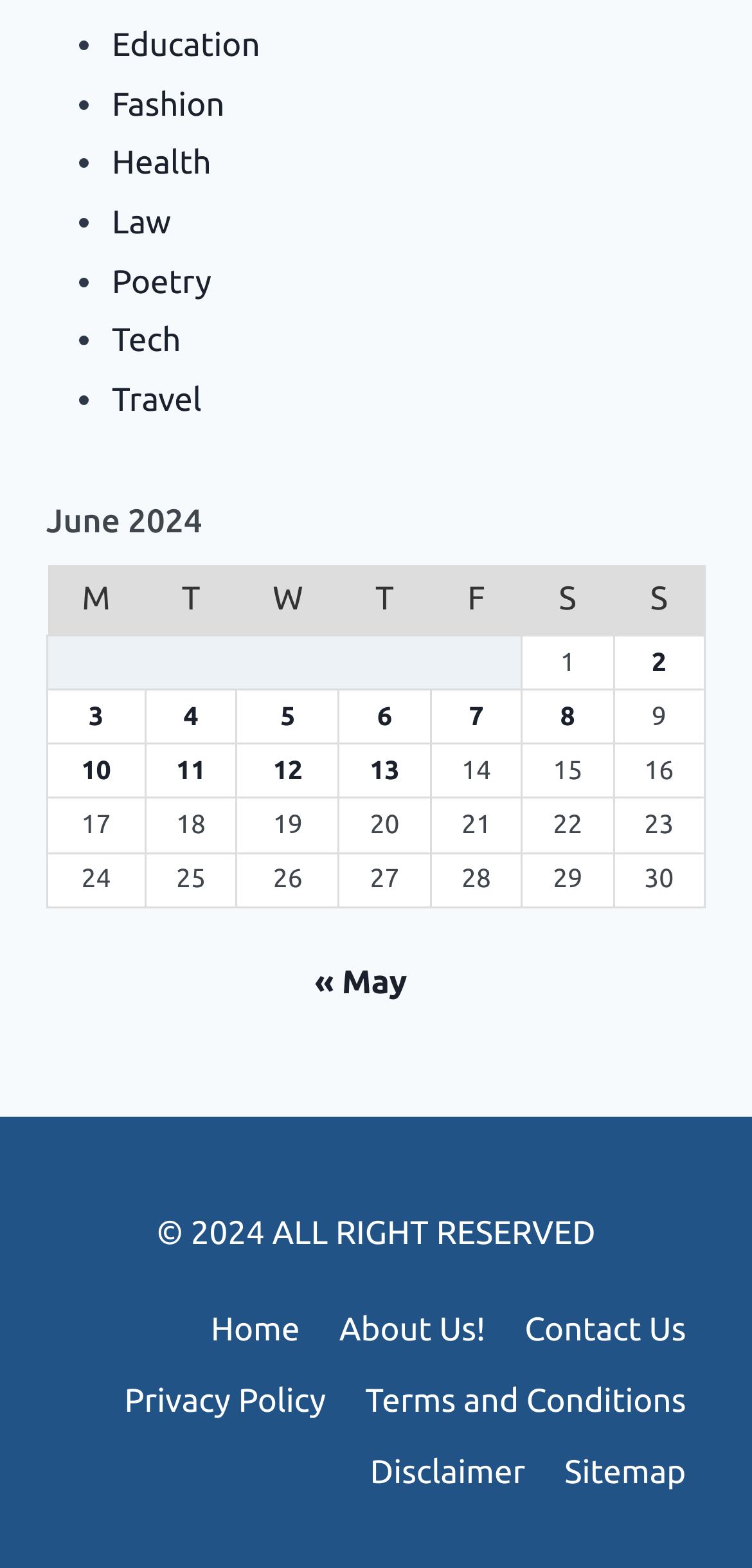Find the bounding box of the UI element described as: "Privacy Policy". The bounding box coordinates should be given as four float values between 0 and 1, i.e., [left, top, right, bottom].

[0.139, 0.871, 0.46, 0.917]